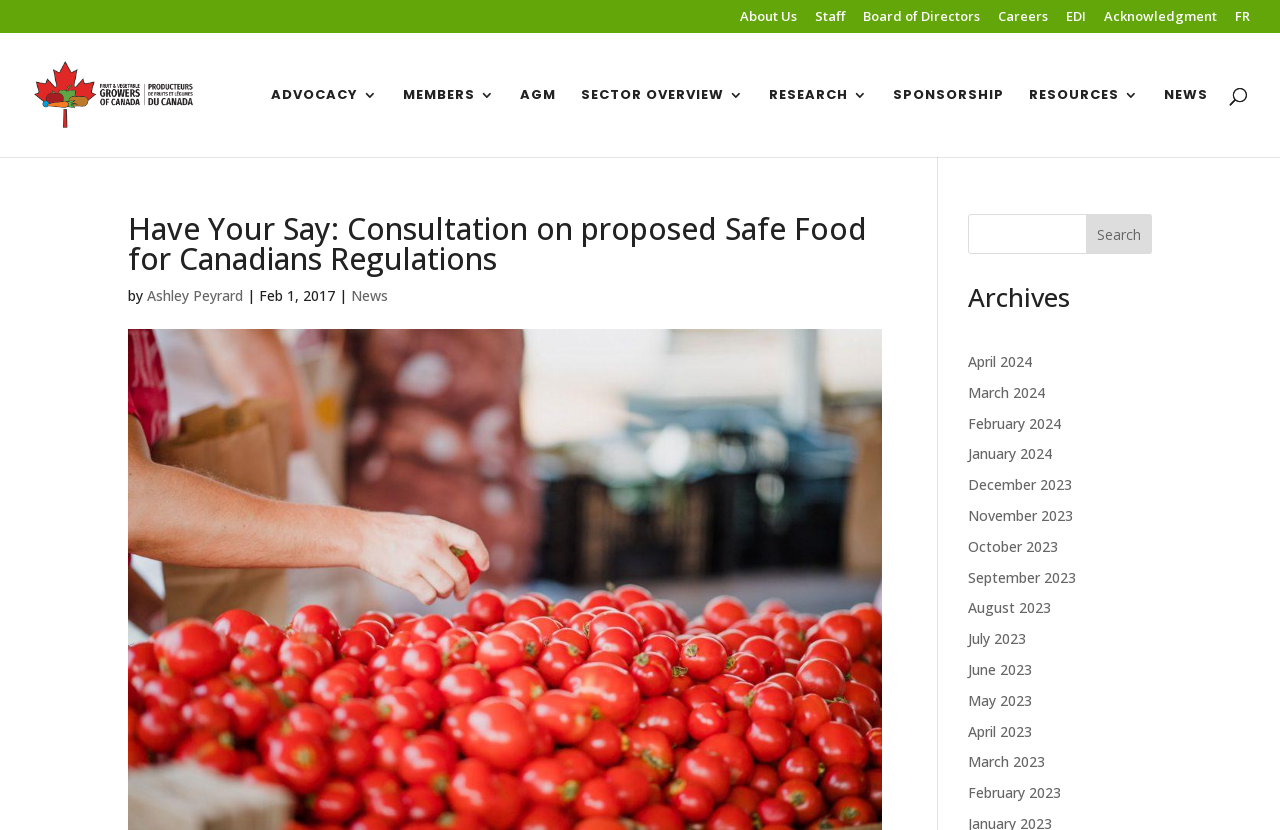How many archive links are there?
Please provide a comprehensive answer to the question based on the webpage screenshot.

I scrolled down to the 'Archives' section and counted the links, which are 'April 2024', 'March 2024', ..., 'February 2023'. There are 12 archive links in total.